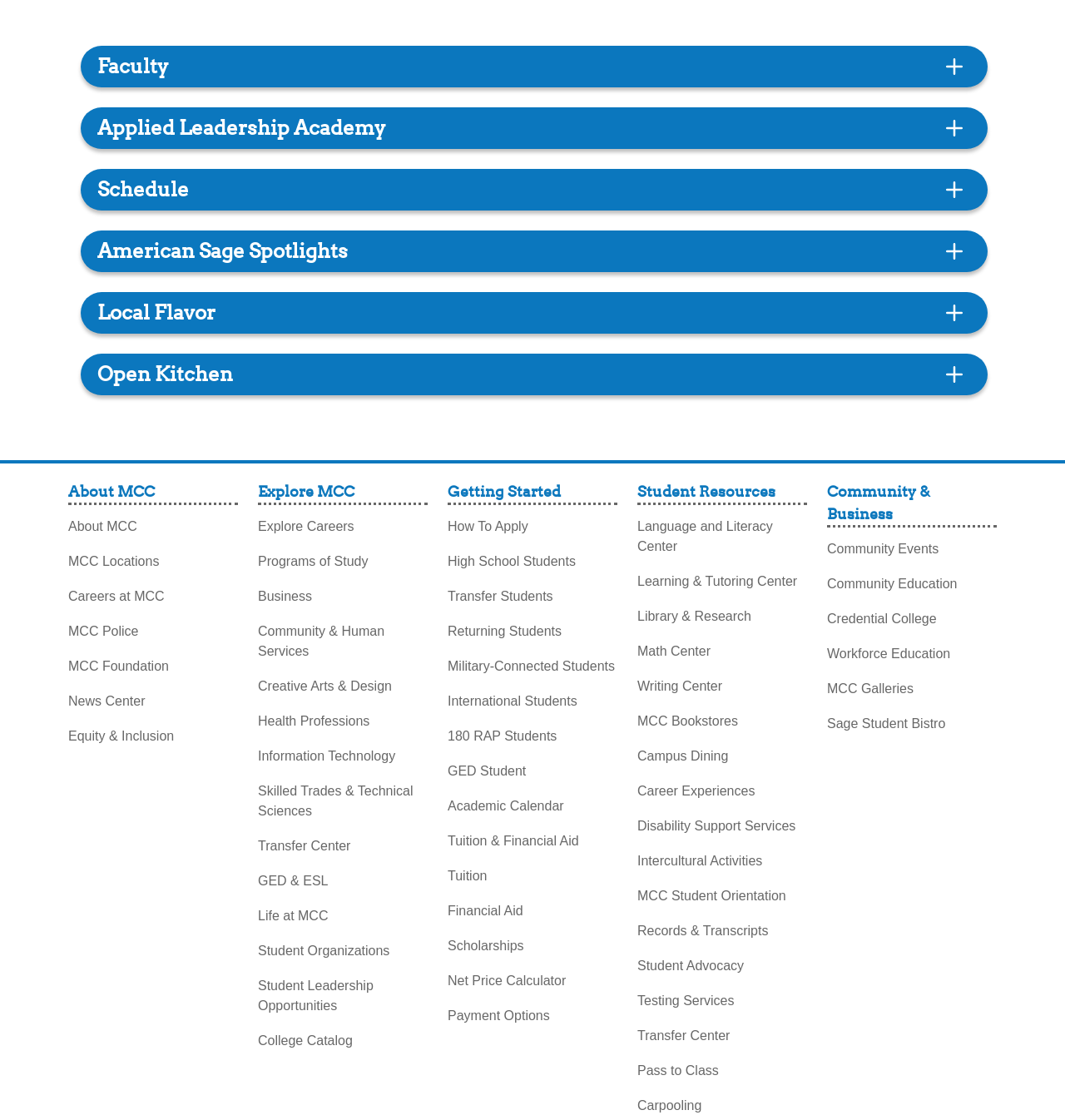What is the first heading on the webpage?
Refer to the image and provide a concise answer in one word or phrase.

Faculty